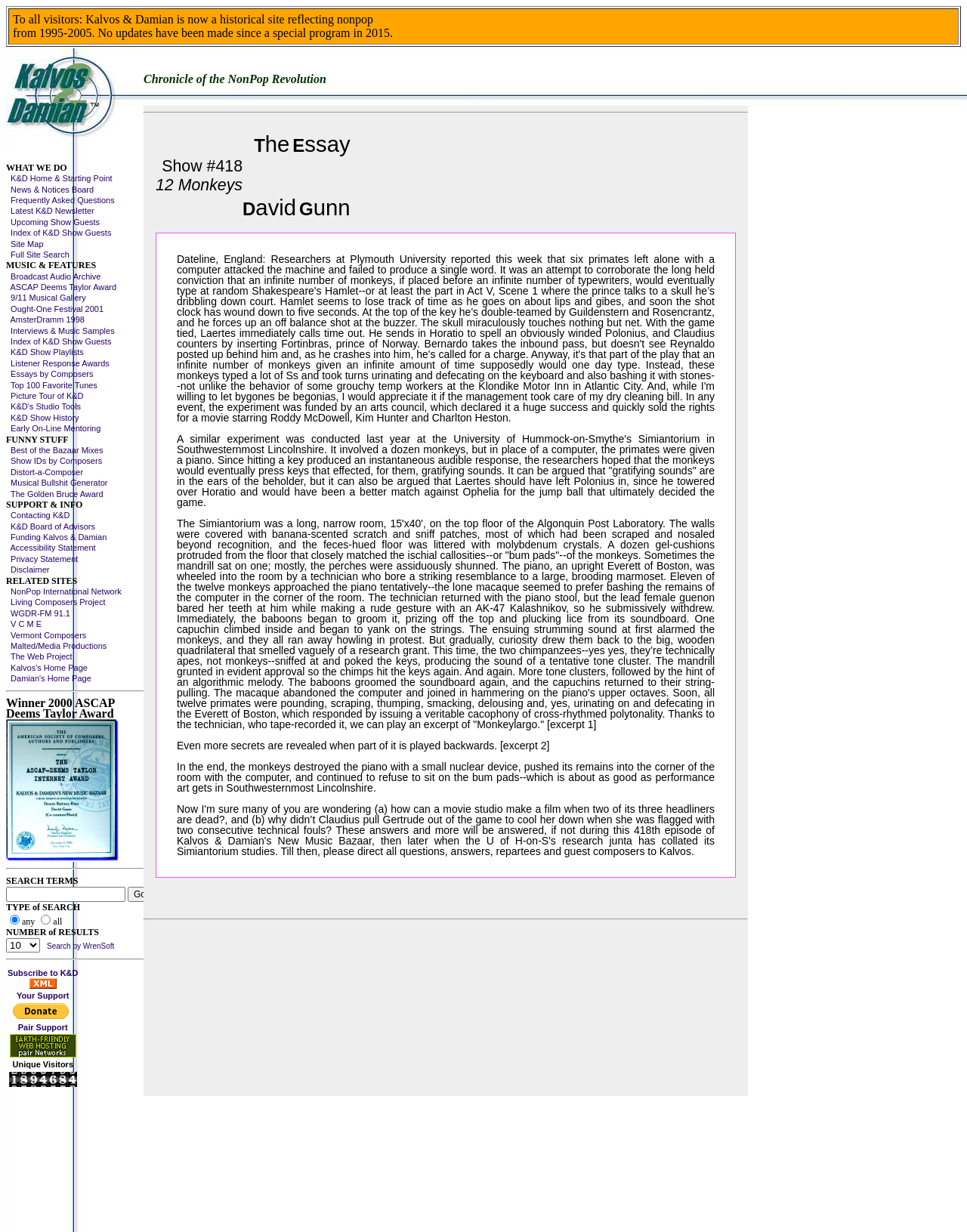Highlight the bounding box of the UI element that corresponds to this description: "Musical Bullshit Generator".

[0.006, 0.388, 0.111, 0.396]